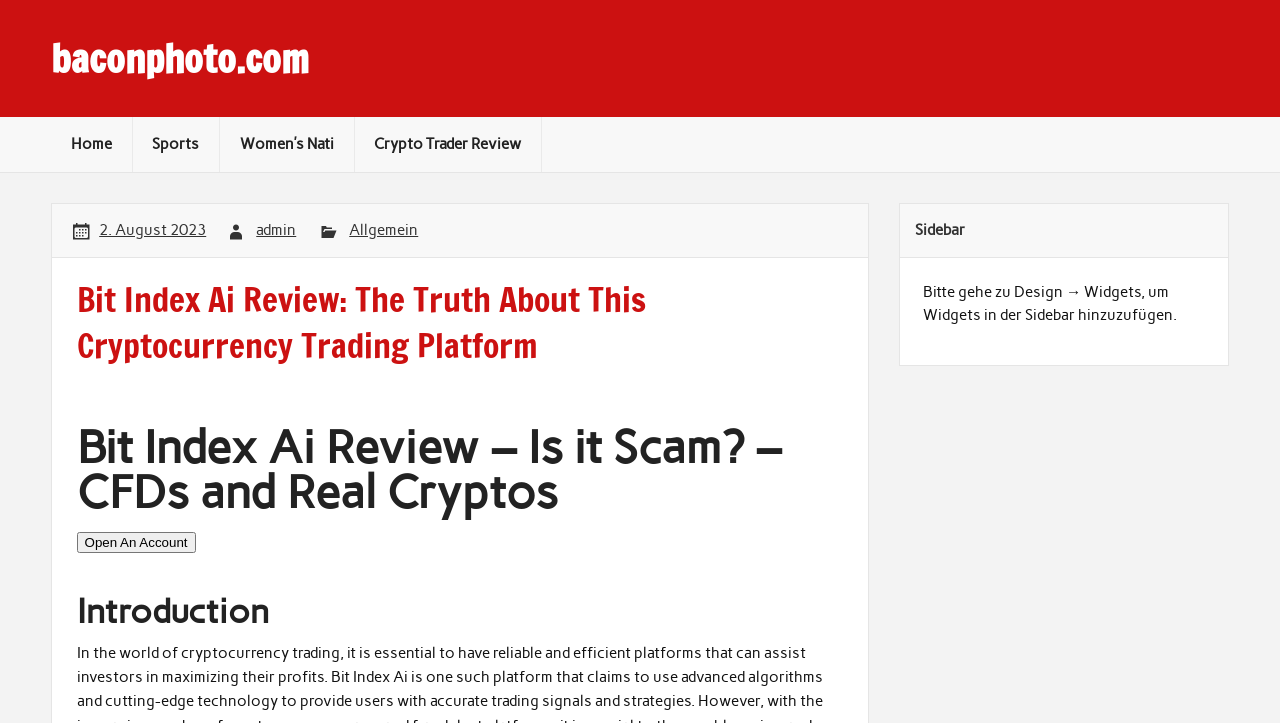Identify the bounding box coordinates of the clickable region to carry out the given instruction: "Visit the 'Crypto Trader Review' page".

[0.277, 0.162, 0.423, 0.237]